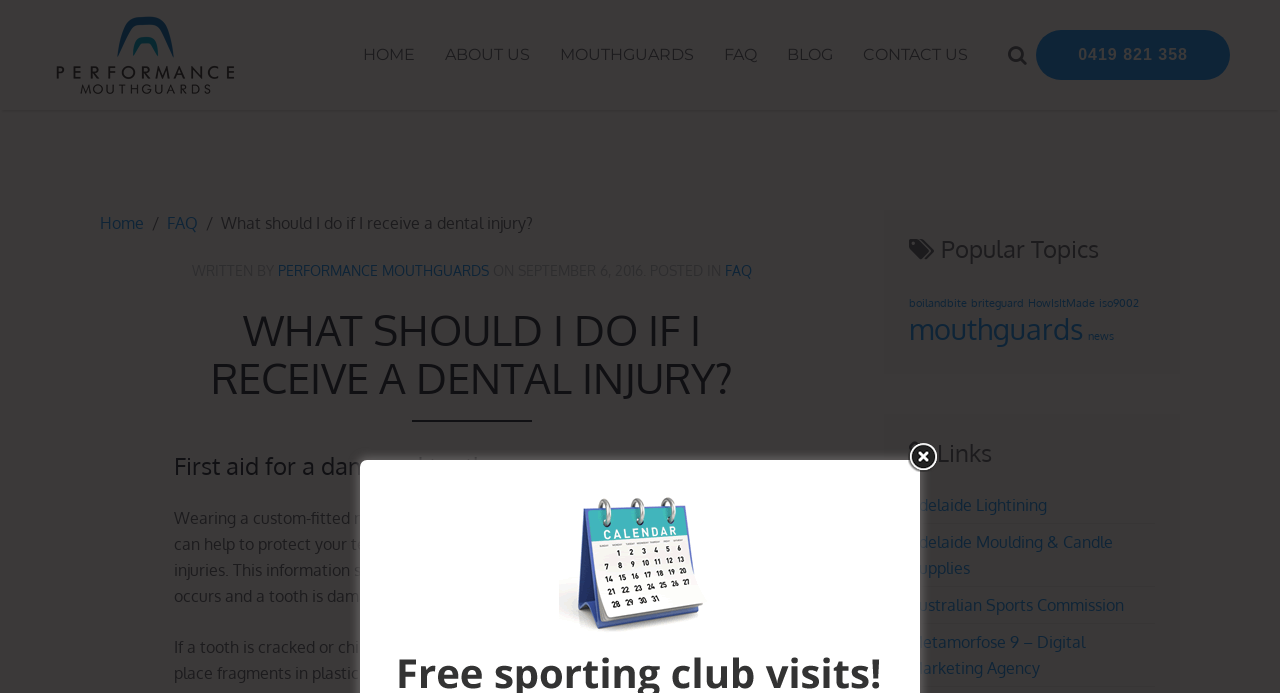Provide a comprehensive description of the webpage.

The webpage is about dental injuries and mouthguards, with a focus on first aid for damaged teeth. At the top left, there is a logo and a link to "Performance Mouthguards". Next to it, there is a search bar. The main navigation menu is located below, with links to "HOME", "ABOUT US", "MOUTHGUARDS", "FAQ", "BLOG", and "CONTACT US".

On the left side, there is a secondary navigation menu with links to "Home" and "FAQ". Below it, there is a heading "What should I do if I receive a dental injury?" followed by a subheading "WRITTEN BY PERFORMANCE MOUTHGUARDS ON SEPTEMBER 6, 2016". 

The main content area is divided into sections. The first section has a heading "WHAT SHOULD I DO IF I RECEIVE A DENTAL INJURY?" and provides information on first aid steps to take if a tooth is damaged or knocked out. The second section has a heading "First aid for a damaged tooth" and provides more detailed information on what to do if a tooth is cracked or chipped.

On the right side, there is a section titled "Popular Topics" with links to various topics such as "boilandbite", "briteguard", and "mouthguards". Below it, there is a section titled "Links" with links to external websites such as "Adelaide Lightining" and "Australian Sports Commission". At the bottom right, there is a "Close" button.

Throughout the page, there are no images other than the logo and the "Close" button. The overall layout is organized, with clear headings and concise text.